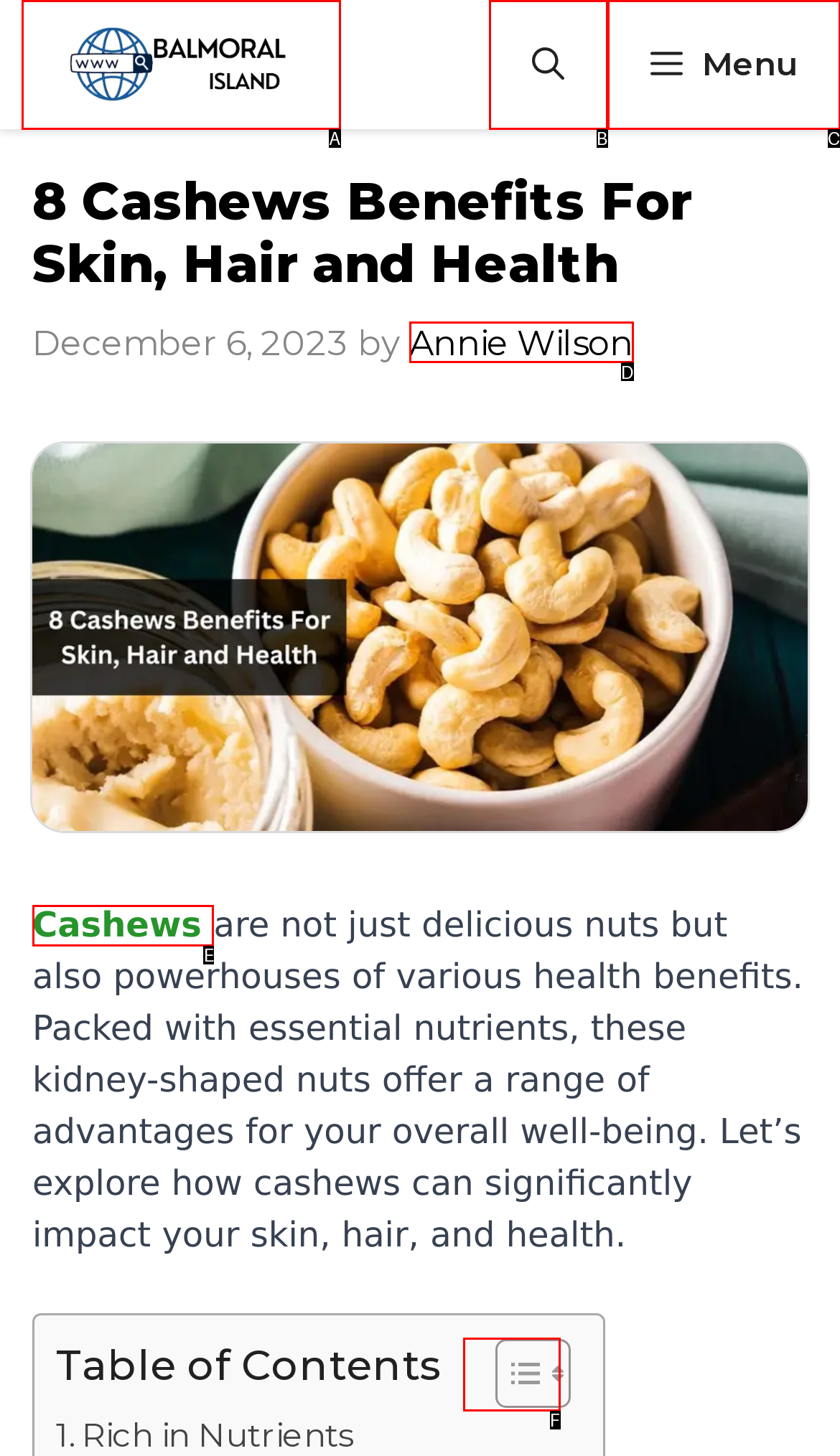From the description: Annie Wilson, select the HTML element that fits best. Reply with the letter of the appropriate option.

D